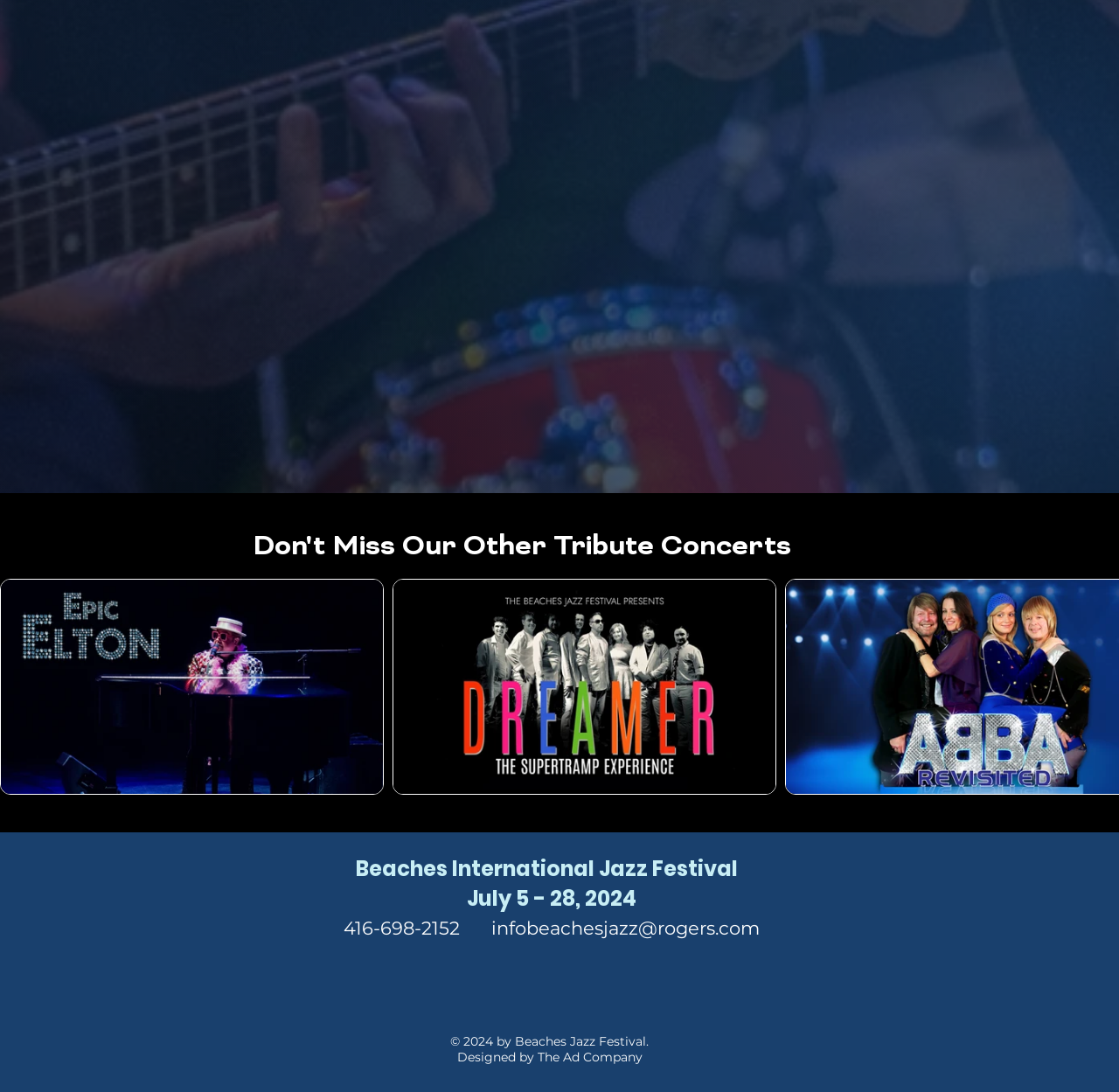Bounding box coordinates should be in the format (top-left x, top-left y, bottom-right x, bottom-right y) and all values should be floating point numbers between 0 and 1. Determine the bounding box coordinate for the UI element described as: infobeachesjazz@rogers.com

[0.439, 0.84, 0.679, 0.86]